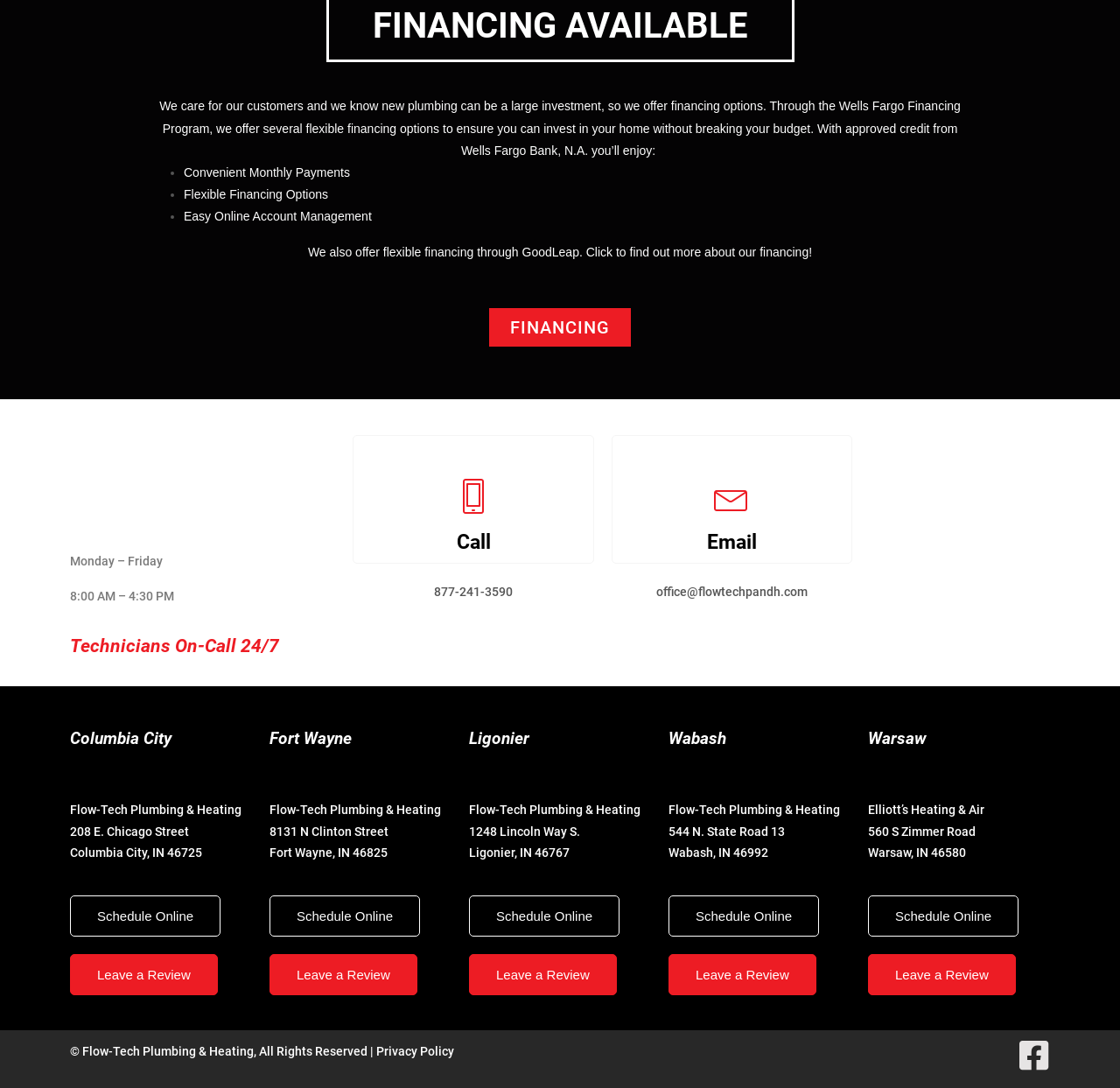Provide the bounding box coordinates of the HTML element described by the text: "Email".

[0.546, 0.4, 0.761, 0.518]